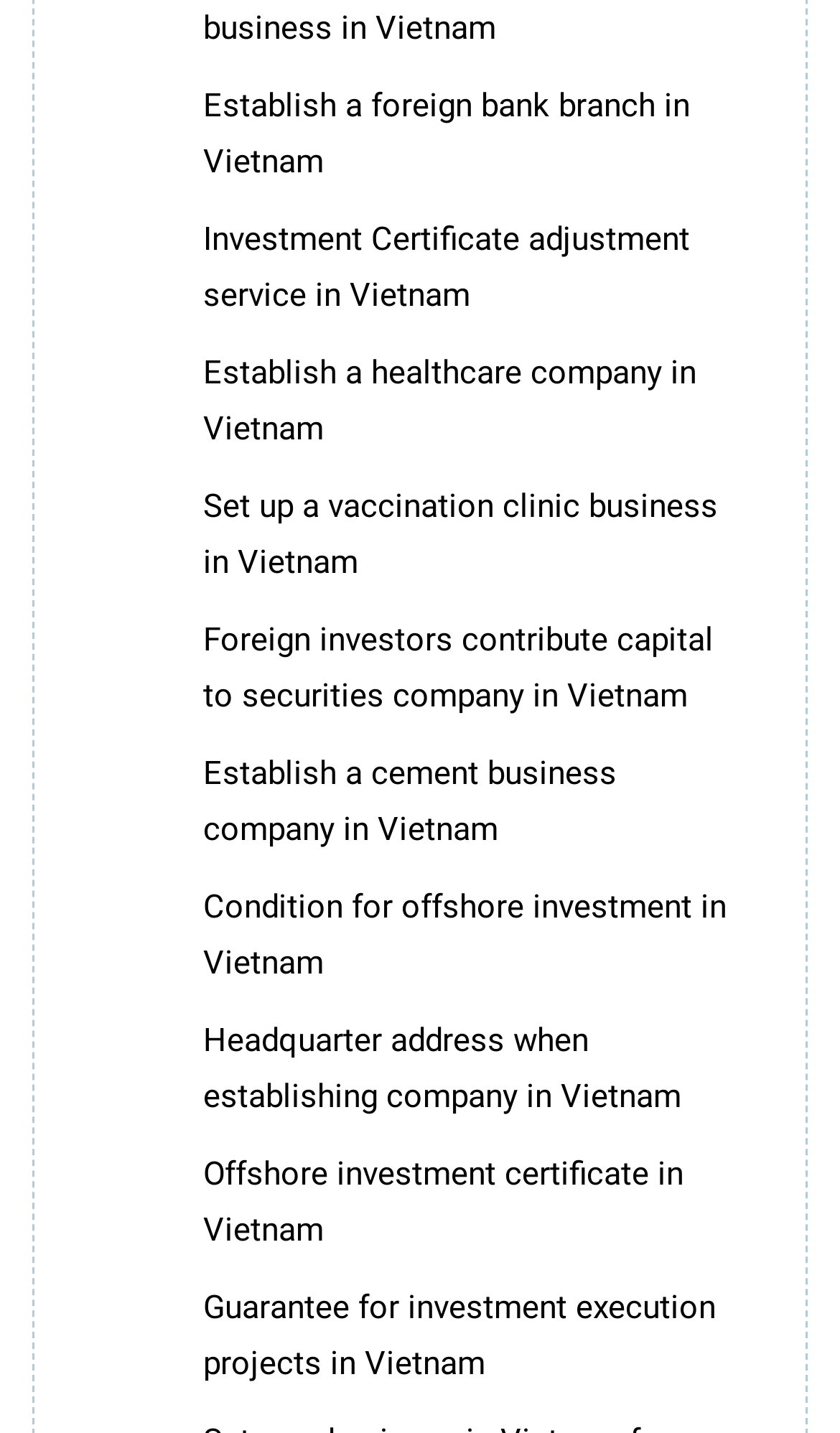Please find the bounding box coordinates for the clickable element needed to perform this instruction: "Read about whales".

None